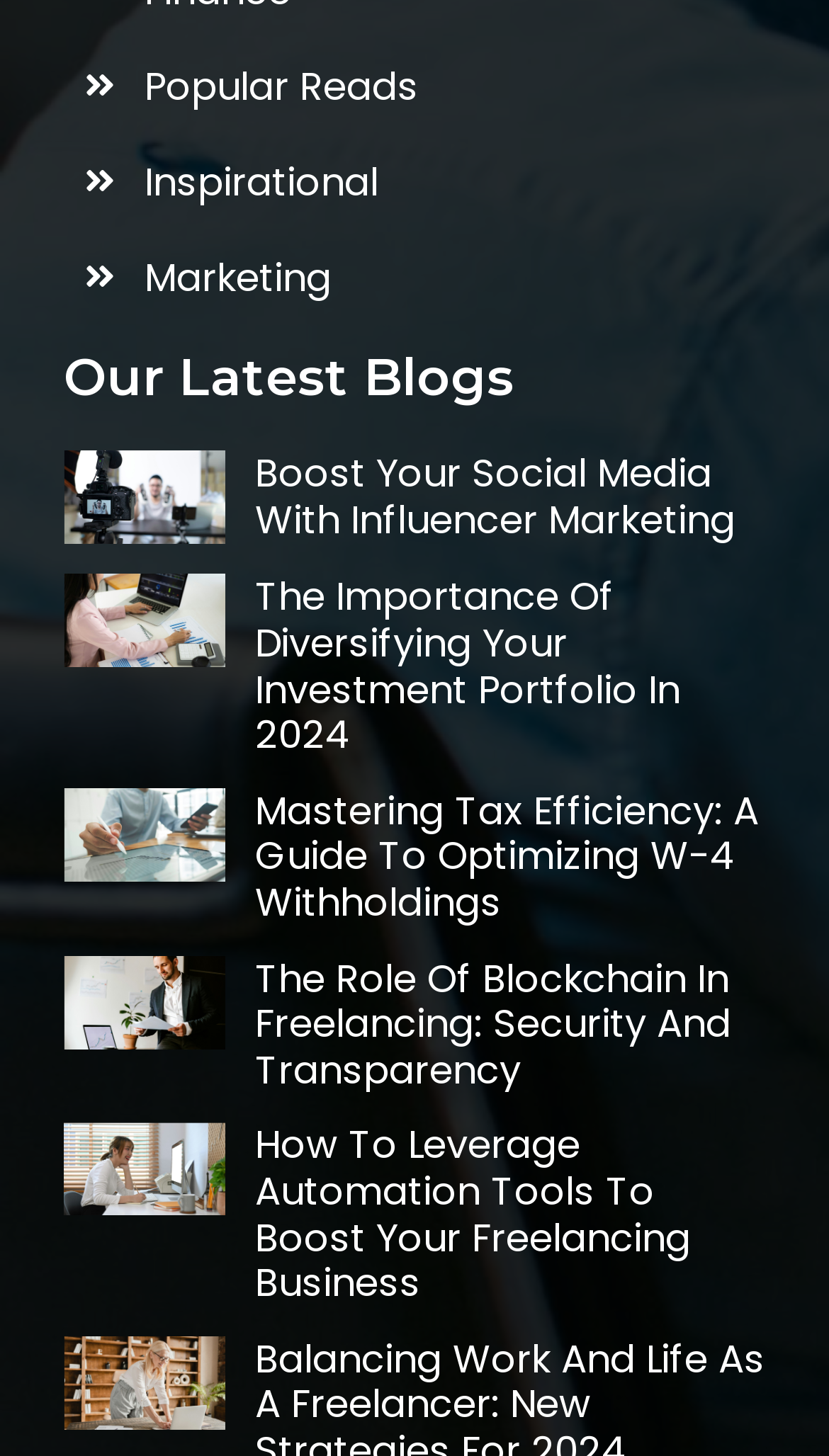Locate the bounding box coordinates of the element I should click to achieve the following instruction: "Learn about The Role Of Blockchain In Freelancing: Security And Transparency".

[0.307, 0.656, 0.923, 0.75]